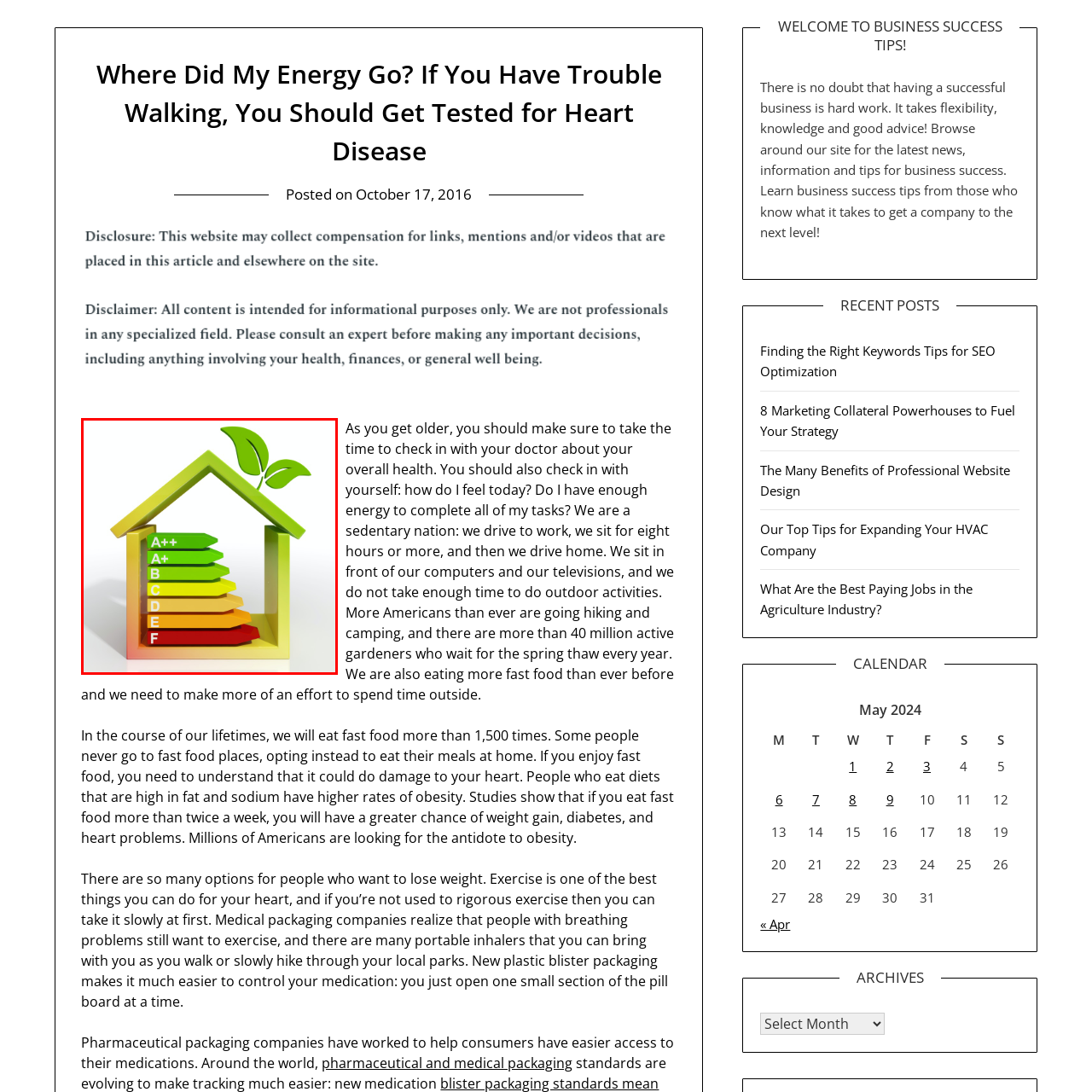Generate a detailed caption for the content inside the red bounding box.

The image depicts an energy efficiency rating scale represented in a stylized house design. The house, outlined in vibrant green and yellow hues, features a leaf at the peak, symbolizing eco-friendliness and sustainability. Inside the house, a series of colored arrows indicate energy efficiency levels, ranging from dark red at the bottom (F) to bright green at the top (A++). This visual representation emphasizes the importance of energy conservation and suggests a commitment to environmental awareness, perfect for educating viewers on energy efficiency standards.